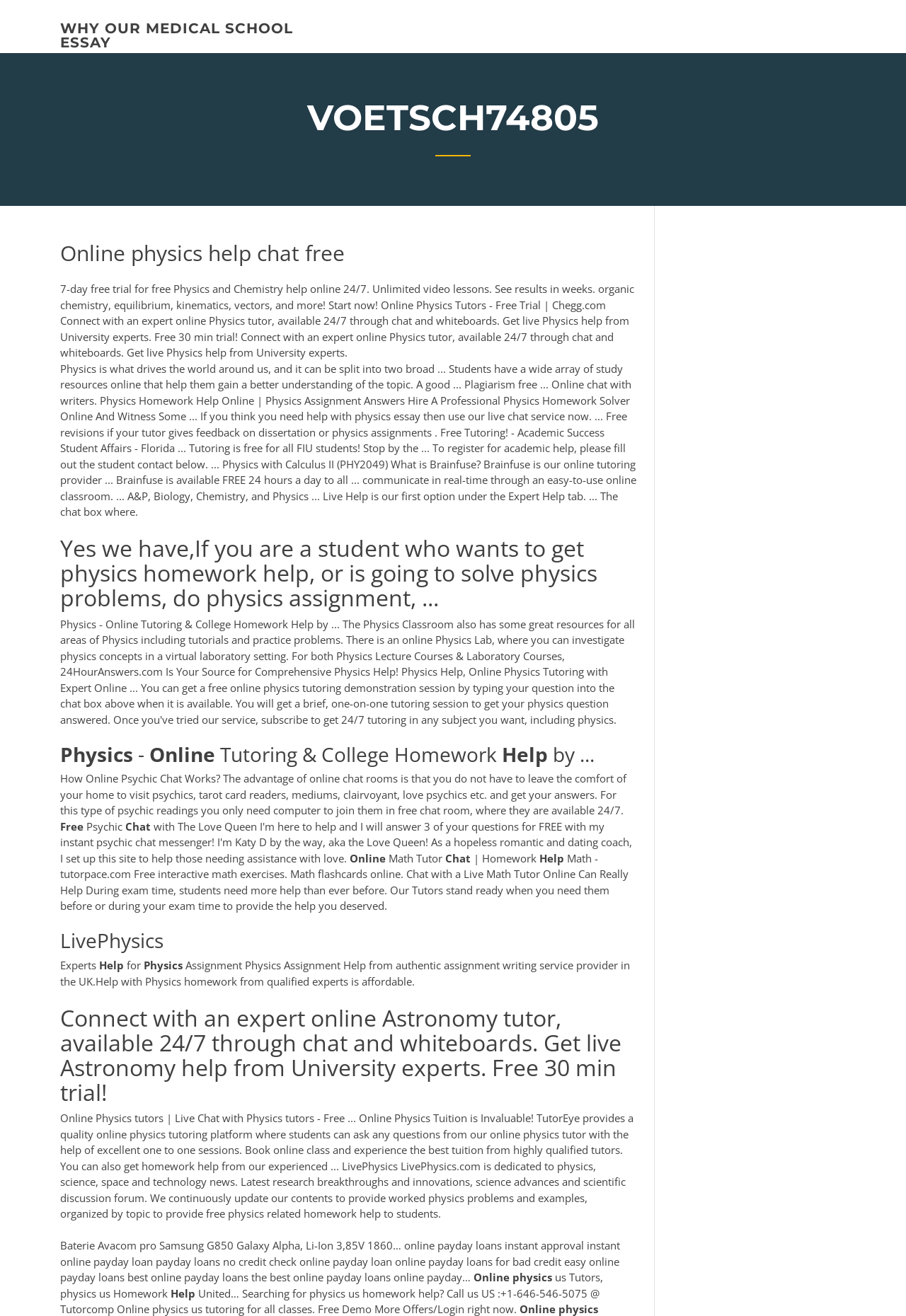Given the element description, predict the bounding box coordinates in the format (top-left x, top-left y, bottom-right x, bottom-right y), using floating point numbers between 0 and 1: why our medical school essay

[0.066, 0.015, 0.323, 0.039]